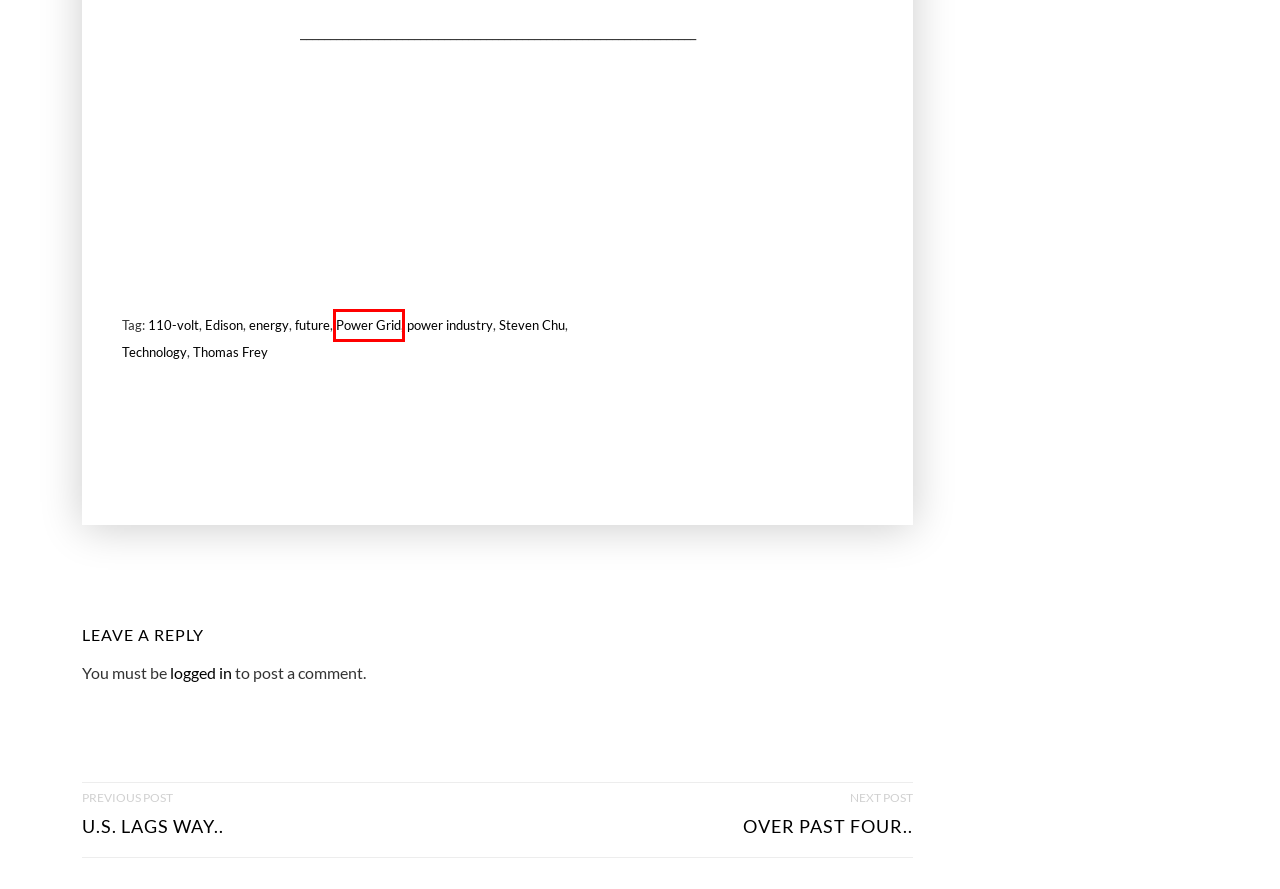Inspect the screenshot of a webpage with a red rectangle bounding box. Identify the webpage description that best corresponds to the new webpage after clicking the element inside the bounding box. Here are the candidates:
A. Power Grid – Impact Lab
B. Over past four years, new vehicles became 14% more fuel-efficient in U.S.A. – Impact Lab
C. udemy-logo-academyofyou-300×228 – Impact Lab
D. Thomas Frey – Impact Lab
E. U.S. lags way behind in young workers with college degrees in science and math – Impact Lab
F. Edison – Impact Lab
G. energy – Impact Lab
H. Bot Verification

A